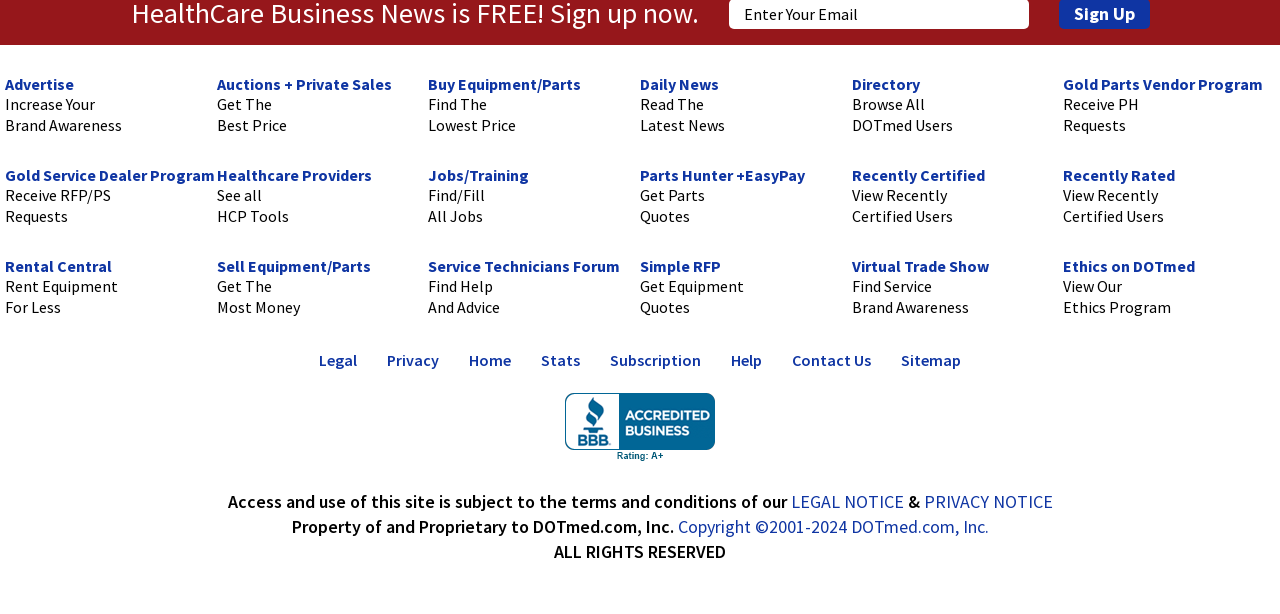What is the 'Simple RFP' feature?
Observe the image and answer the question with a one-word or short phrase response.

Get equipment quotes